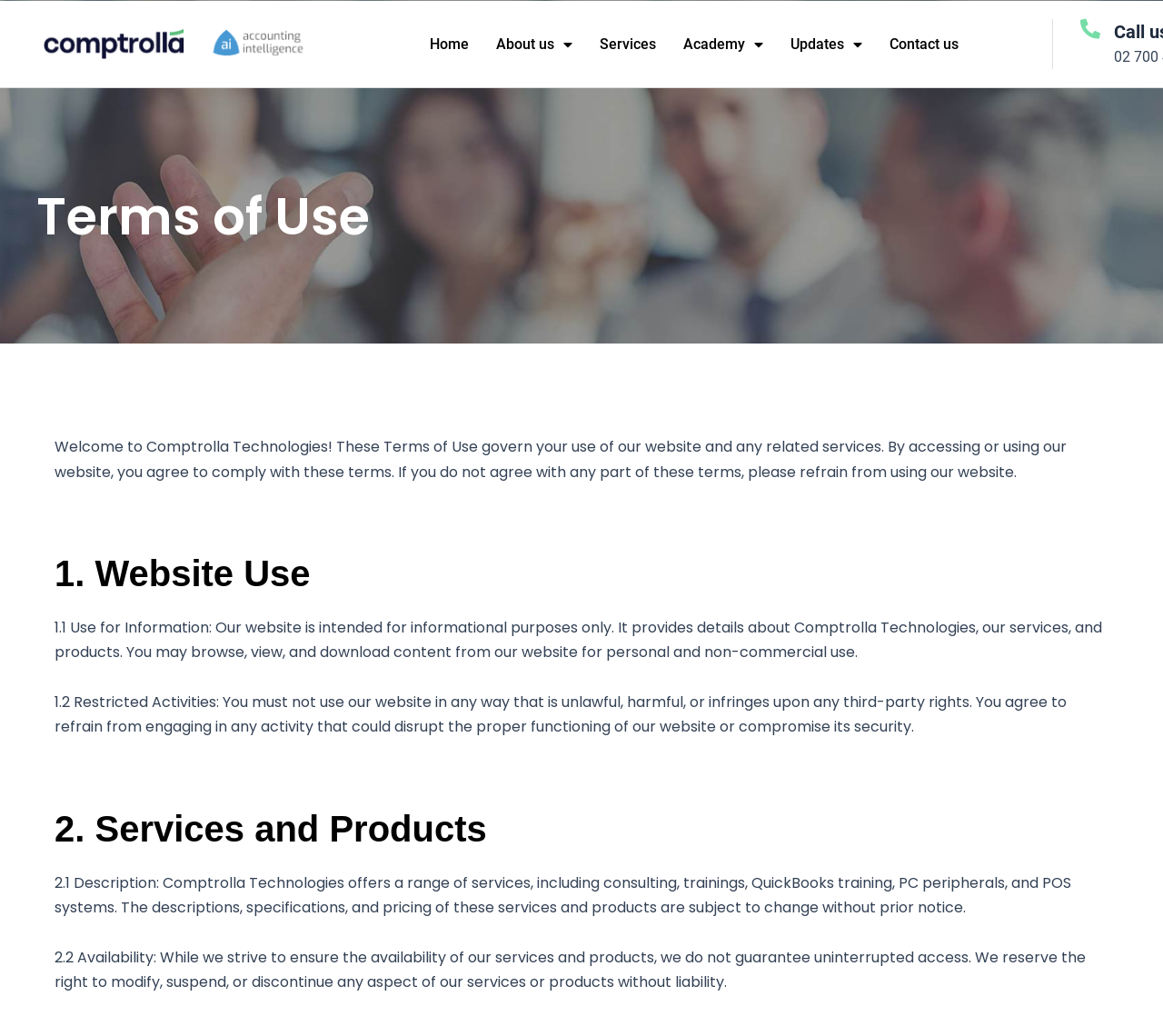Explain the webpage's design and content in an elaborate manner.

The webpage is titled "Terms of Use - Comptrolla" and has a navigation menu at the top with 6 links: "", "Home", "About us", "Services", "Academy", and "Contact us". The "About us", "Academy", and "Updates" links have dropdown menus.

Below the navigation menu, there is a heading "Terms of Use" followed by a paragraph of text that welcomes users to Comptrolla Technologies and explains that the terms of use govern the use of their website and related services.

The main content of the webpage is divided into sections, each with a heading and descriptive text. The first section is titled "1. Website Use" and has two subsections: "1.1 Use for Information" and "1.2 Restricted Activities". The text in this section explains the intended use of the website and prohibited activities.

The second section is titled "2. Services and Products" and has two subsections: "2.1 Description" and "2.2 Availability". This section describes the services and products offered by Comptrolla Technologies, including consulting, trainings, and POS systems, and explains that the availability of these services and products is not guaranteed.

Overall, the webpage appears to be a terms of use agreement for Comptrolla Technologies' website, outlining the rules and guidelines for using their website and services.